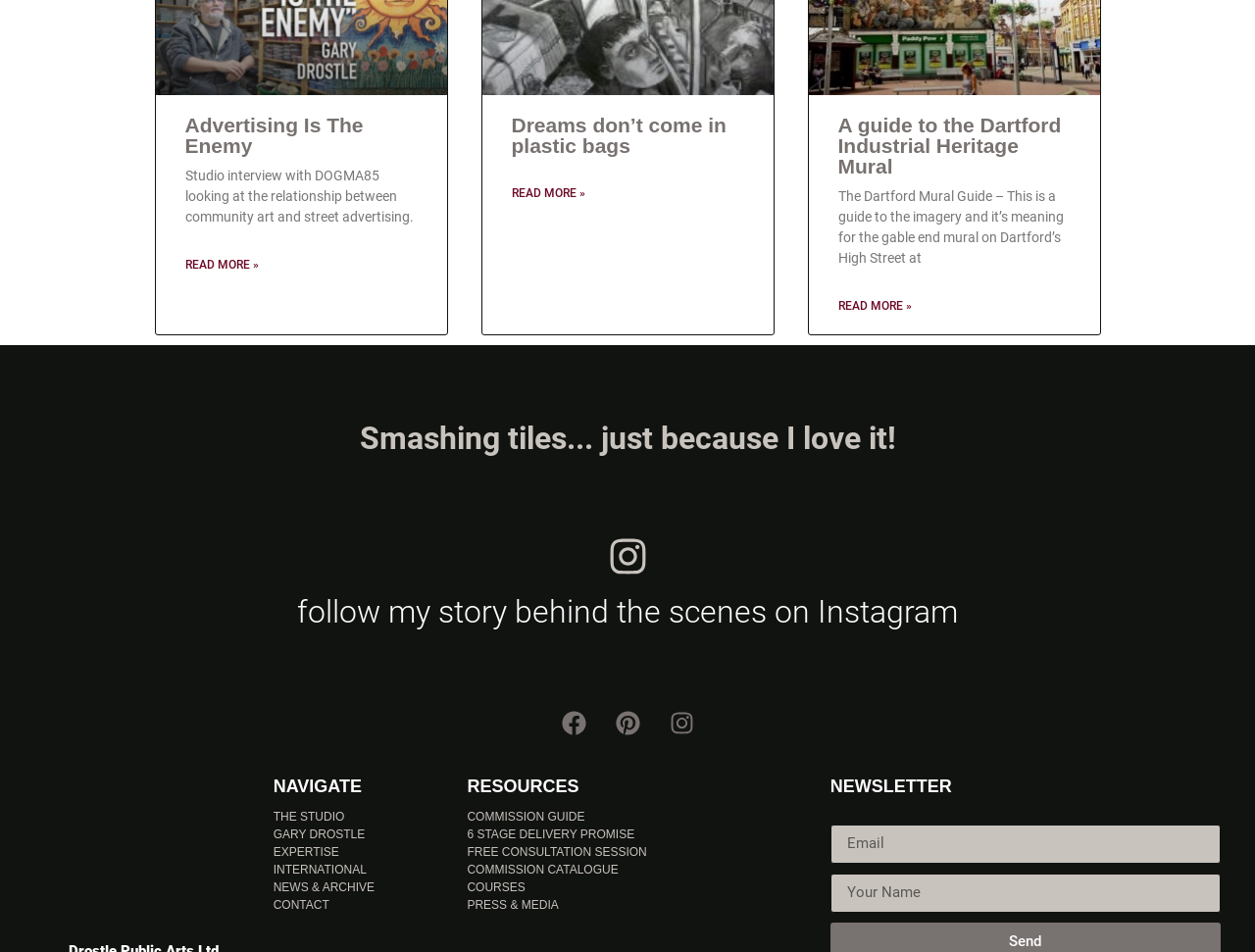What is the name of the artist?
Examine the webpage screenshot and provide an in-depth answer to the question.

I found the name of the artist by looking at the navigation menu at the bottom of the page, where it says 'GARY DROSTLE'. This suggests that the website is about the artist Gary Drostle.